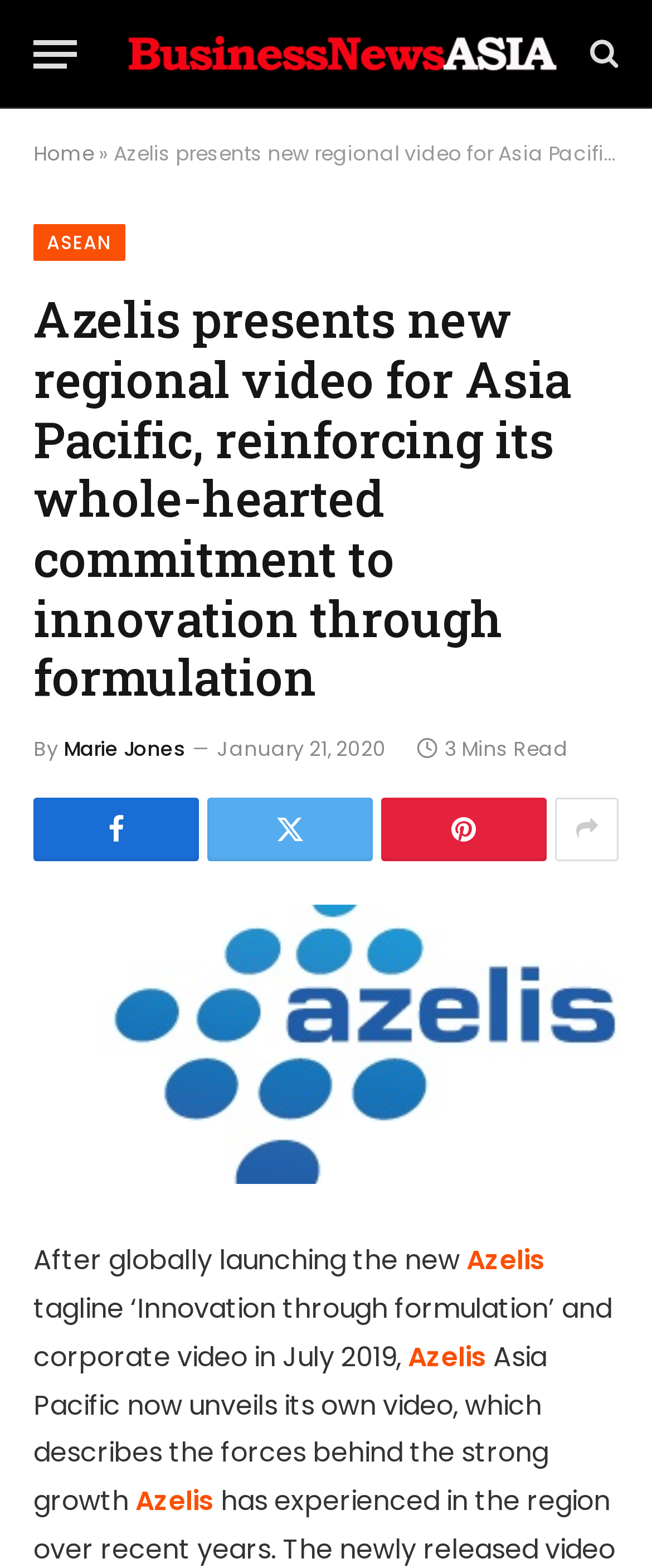Who is the author of the article?
Based on the image, answer the question with as much detail as possible.

The answer can be found in the link element which says 'By Marie Jones'. This indicates that Marie Jones is the author of the article.